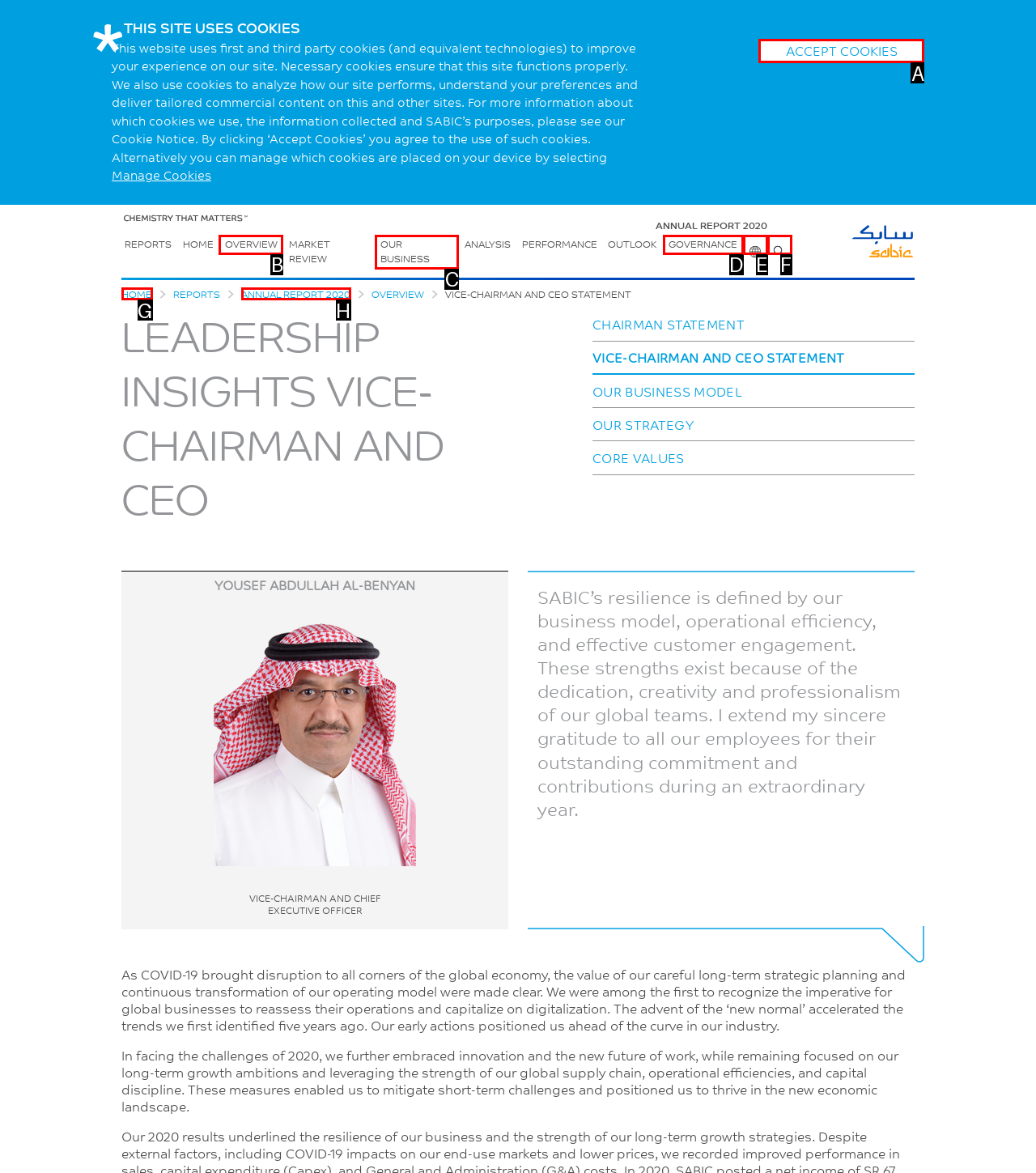Find the option that best fits the description: Annual Report 2020. Answer with the letter of the option.

H